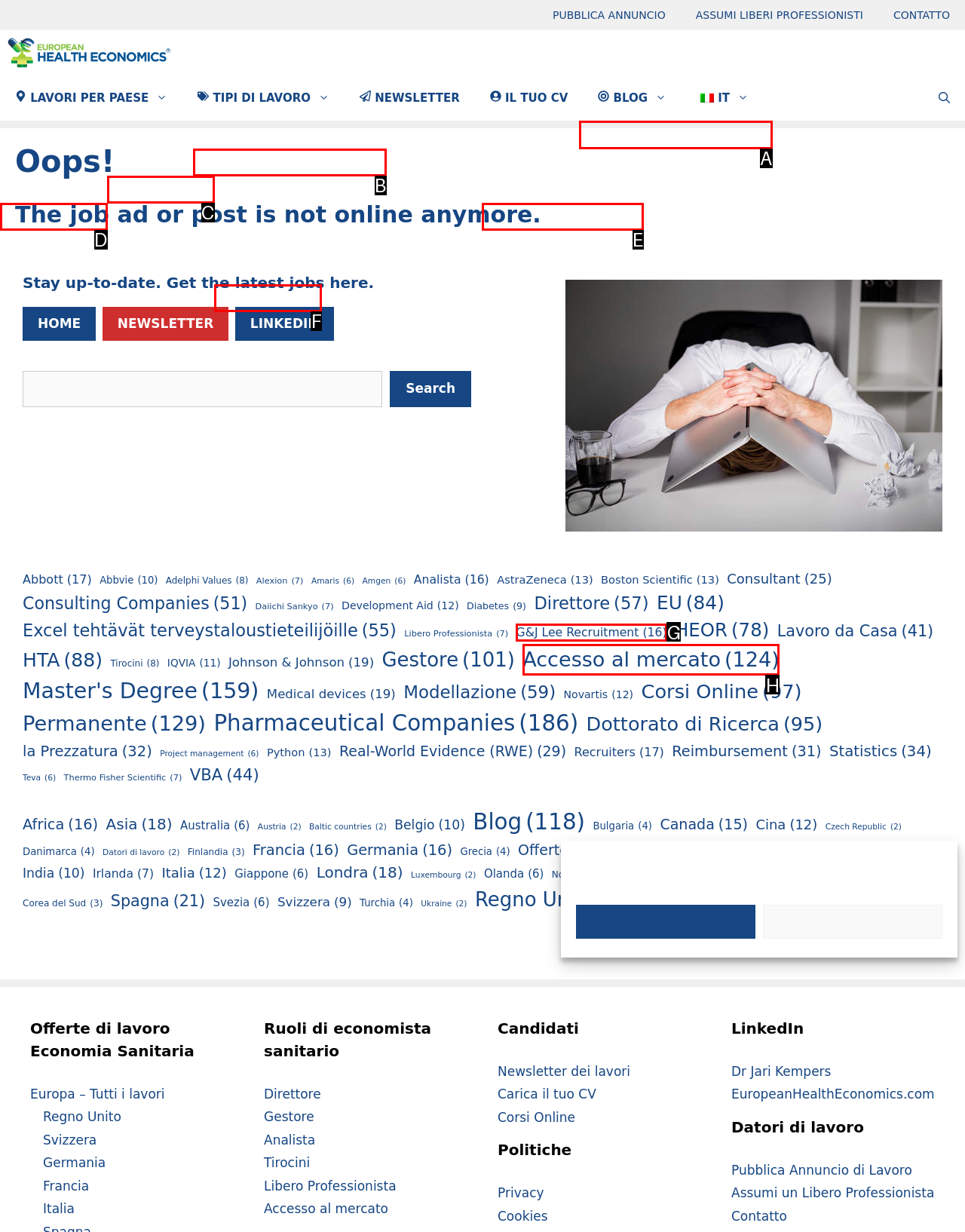Based on the given description: Direttore, determine which HTML element is the best match. Respond with the letter of the chosen option.

B